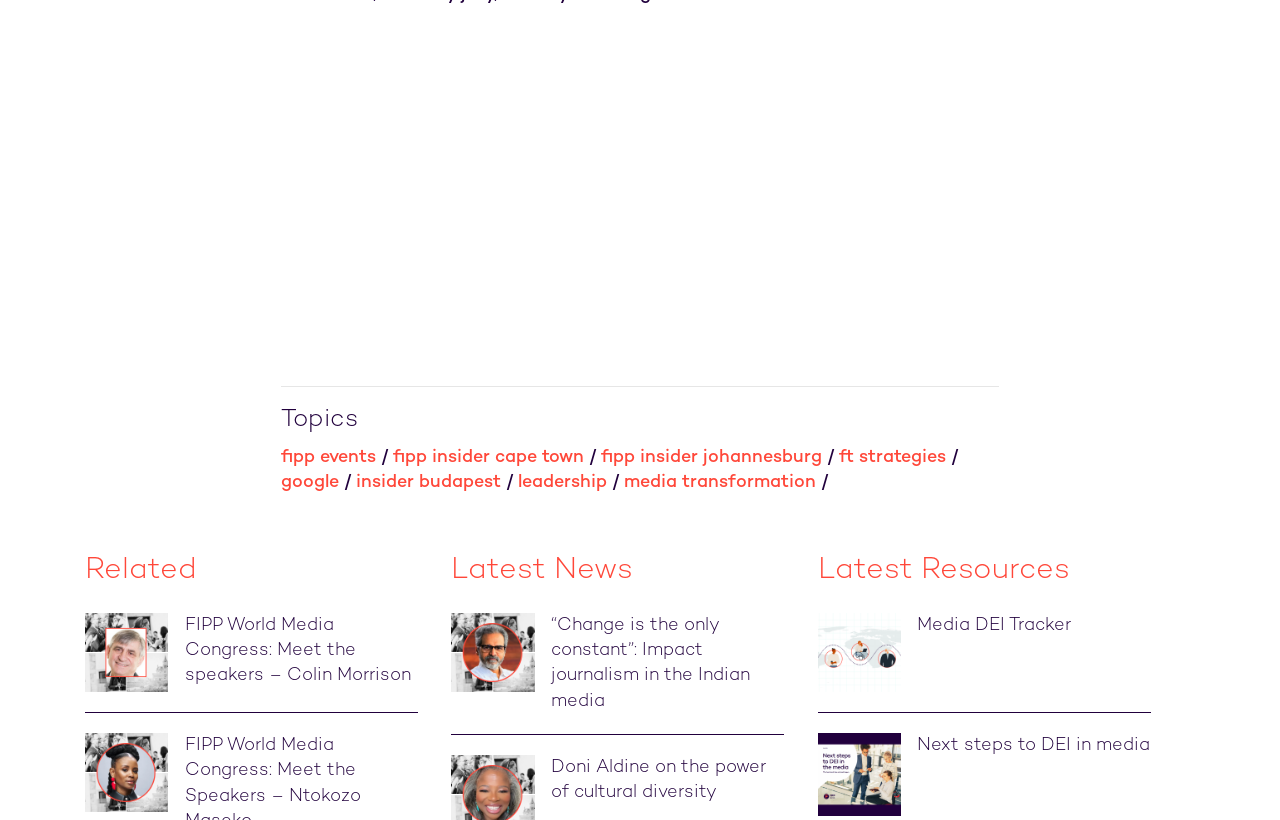How many sections are there on the webpage?
Using the information from the image, provide a comprehensive answer to the question.

I can identify three main sections on the webpage: 'Related', 'Latest News', and 'Latest Resources', each with its own set of articles and links.